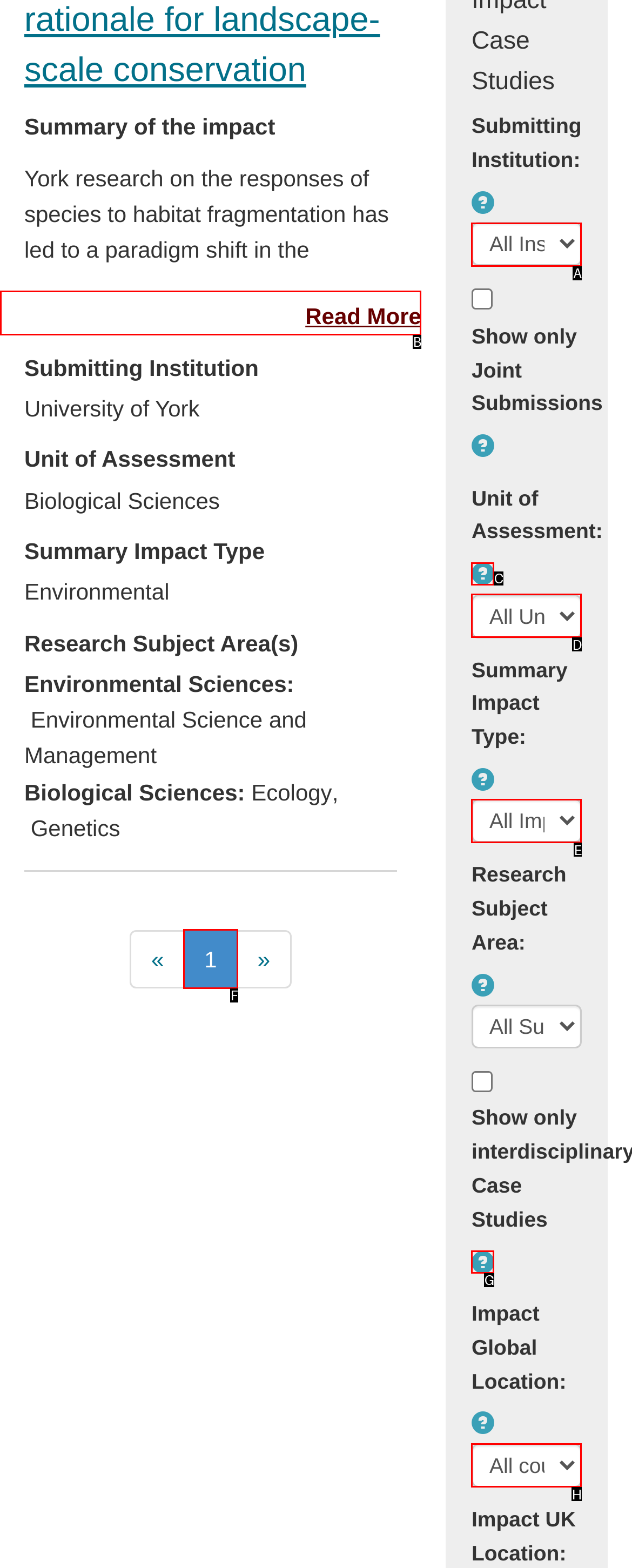Select the option that fits this description: Read More
Answer with the corresponding letter directly.

B